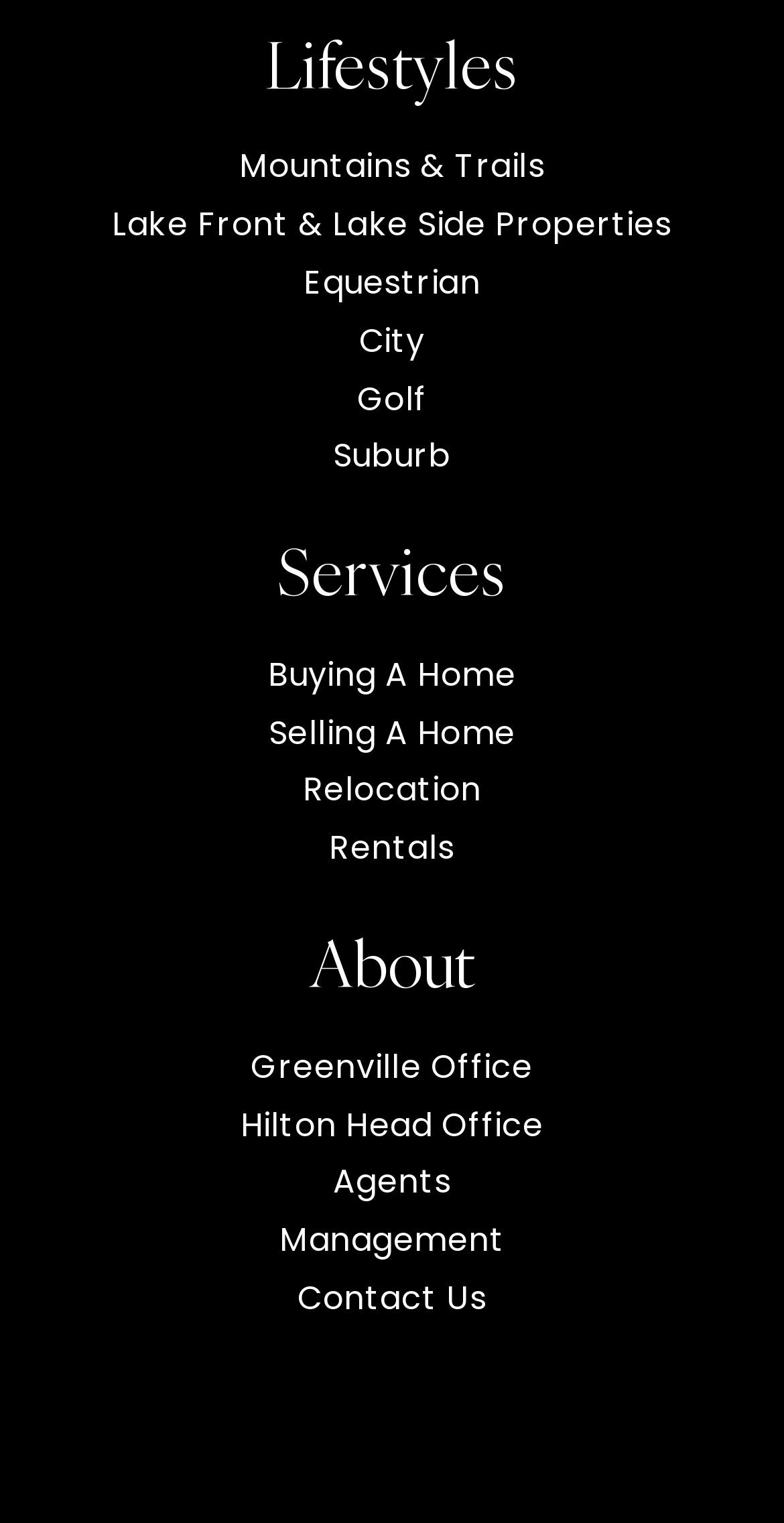Using the format (top-left x, top-left y, bottom-right x, bottom-right y), and given the element description, identify the bounding box coordinates within the screenshot: Rentals

[0.42, 0.542, 0.58, 0.572]